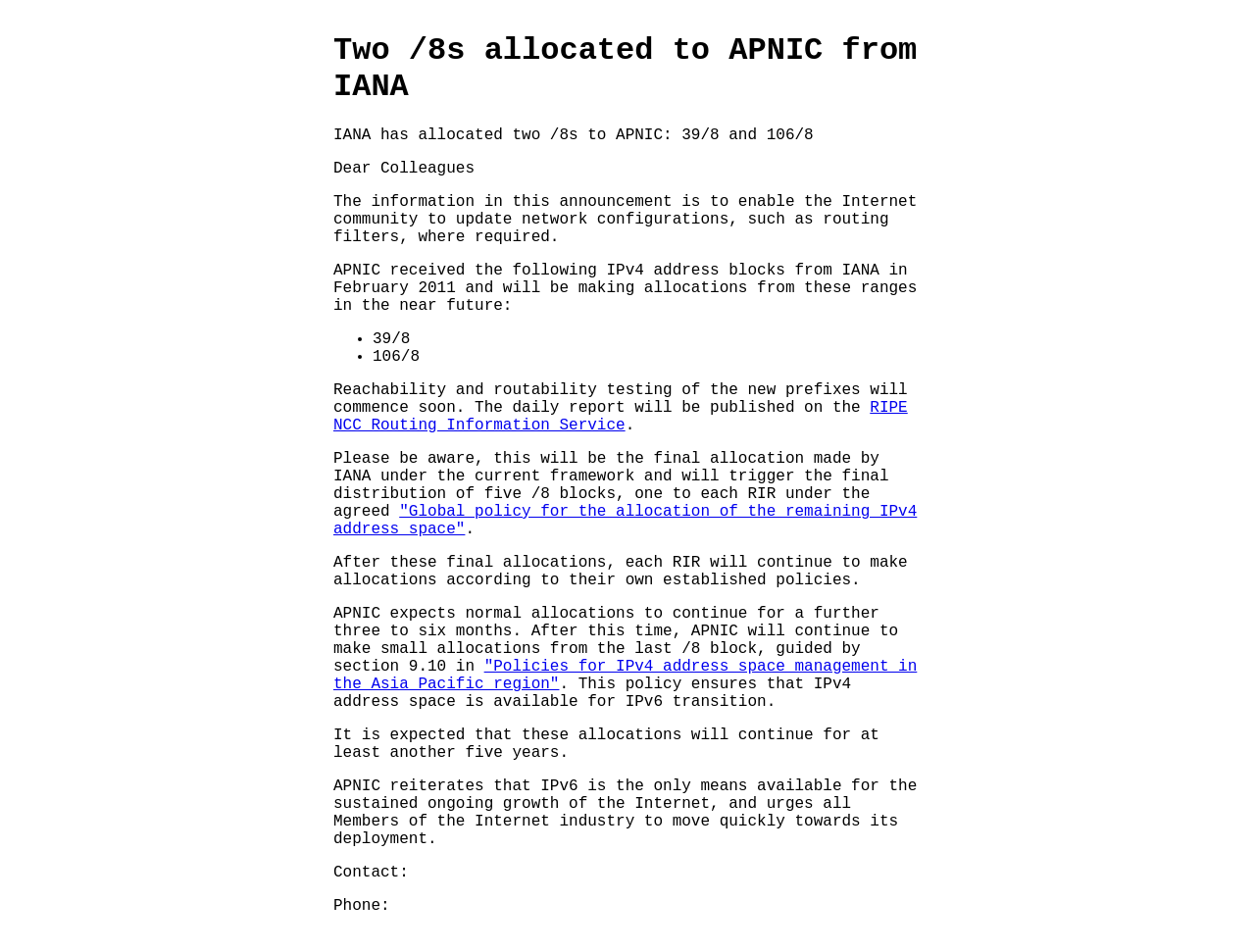Please answer the following question using a single word or phrase: 
What is the topic of this news?

APNIC news